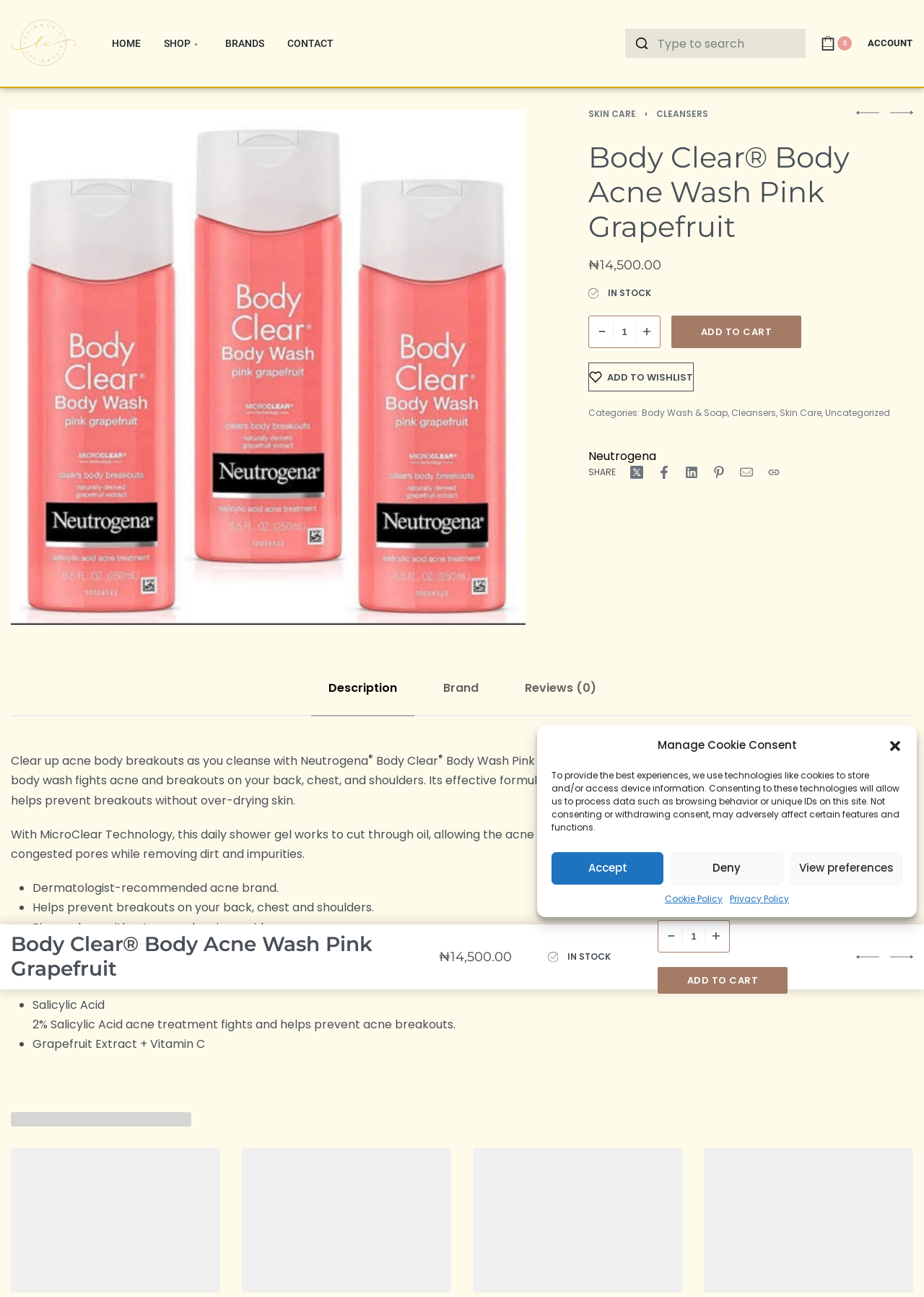Please locate the bounding box coordinates of the element that should be clicked to complete the given instruction: "View product gallery".

[0.012, 0.085, 0.568, 0.482]